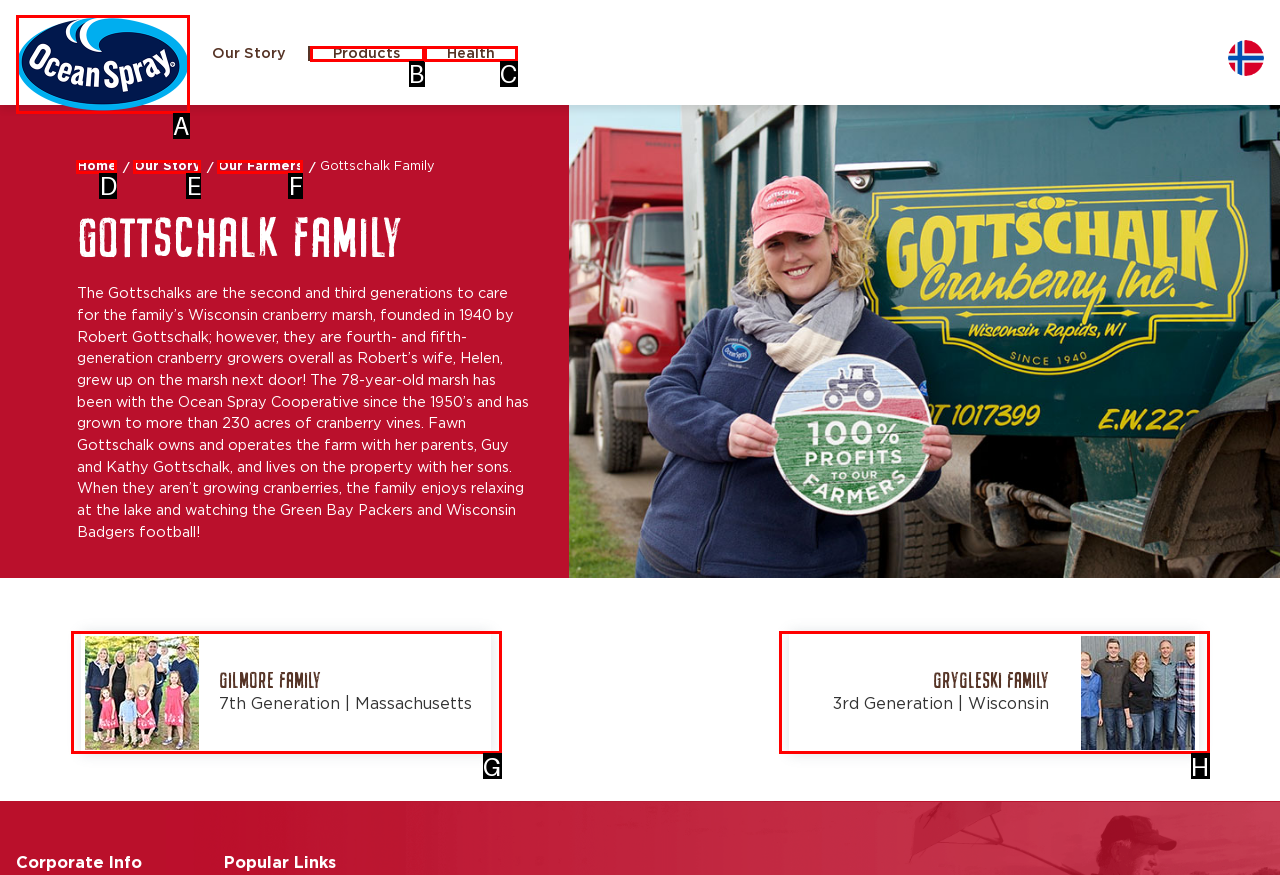Identify the letter of the UI element that corresponds to: Products
Respond with the letter of the option directly.

B